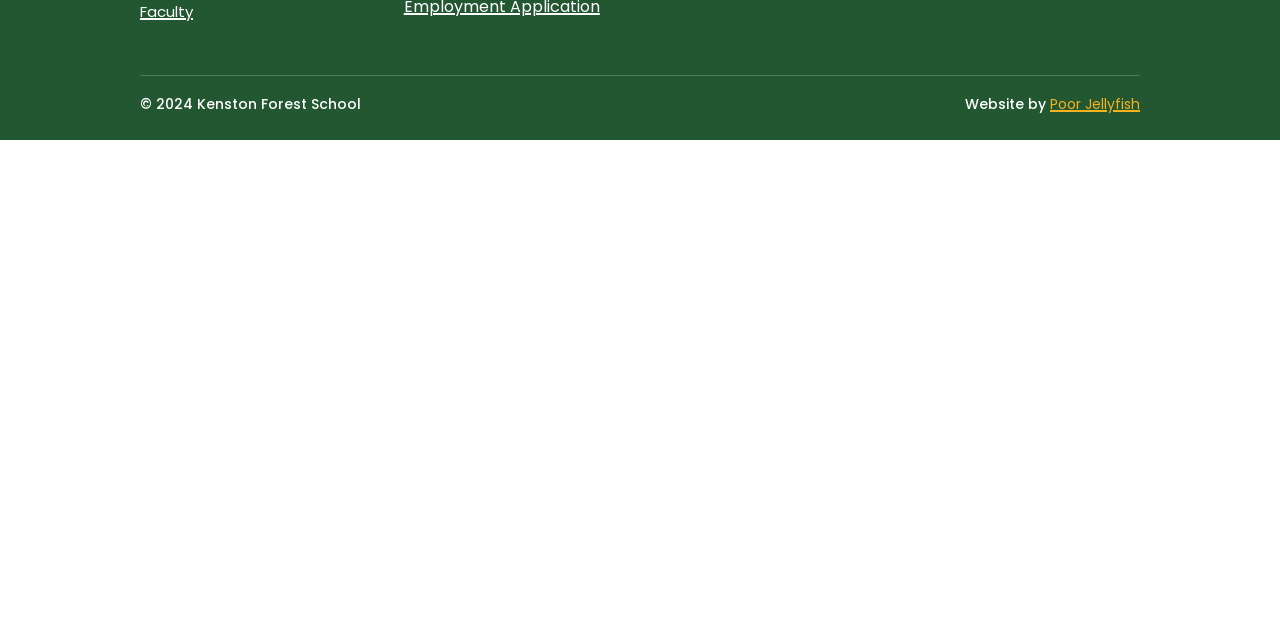Bounding box coordinates should be in the format (top-left x, top-left y, bottom-right x, bottom-right y) and all values should be floating point numbers between 0 and 1. Determine the bounding box coordinate for the UI element described as: Faculty

[0.109, 0.001, 0.151, 0.034]